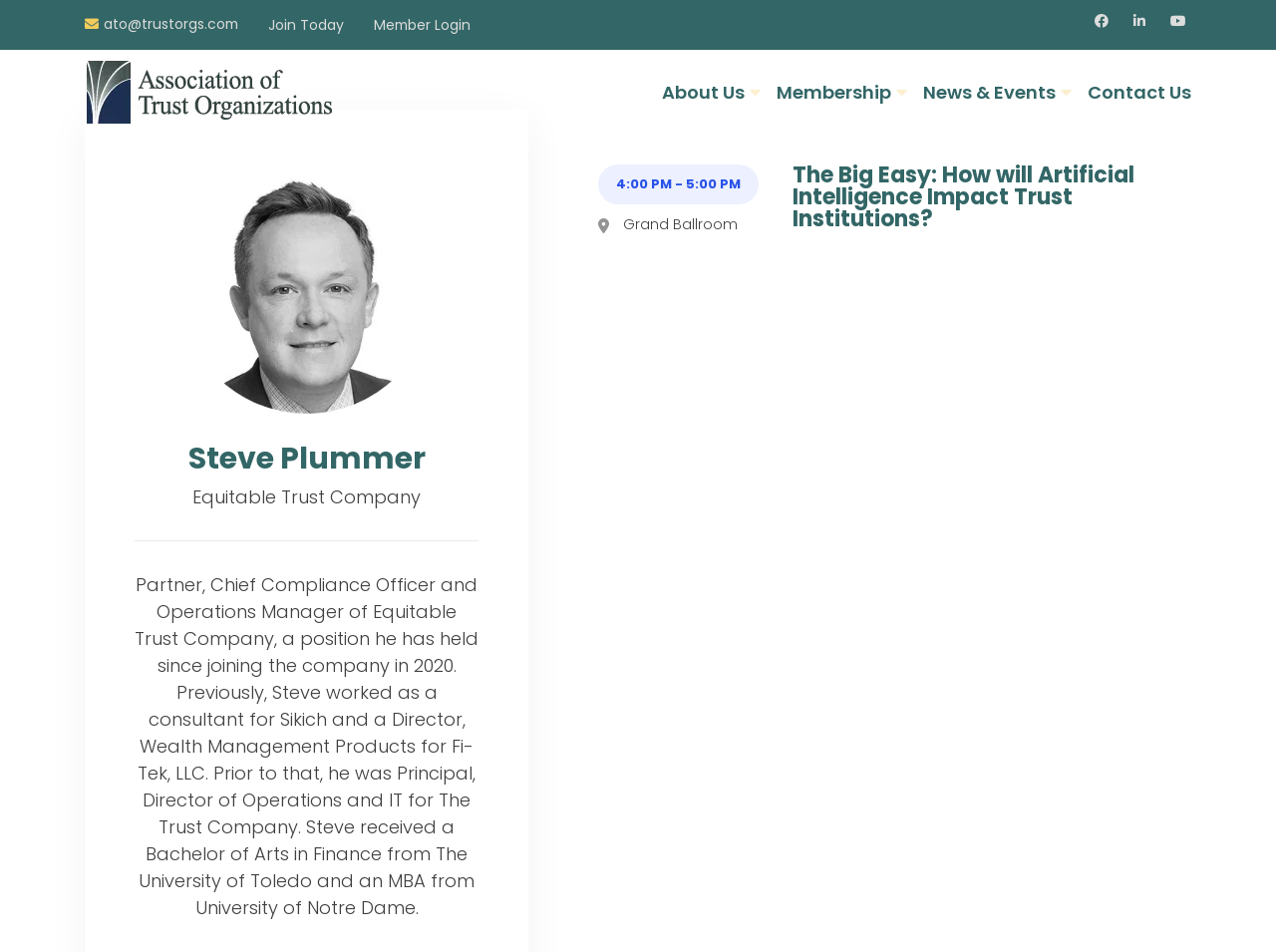Given the element description News & Events, predict the bounding box coordinates for the UI element in the webpage screenshot. The format should be (top-left x, top-left y, bottom-right x, bottom-right y), and the values should be between 0 and 1.

[0.723, 0.052, 0.84, 0.141]